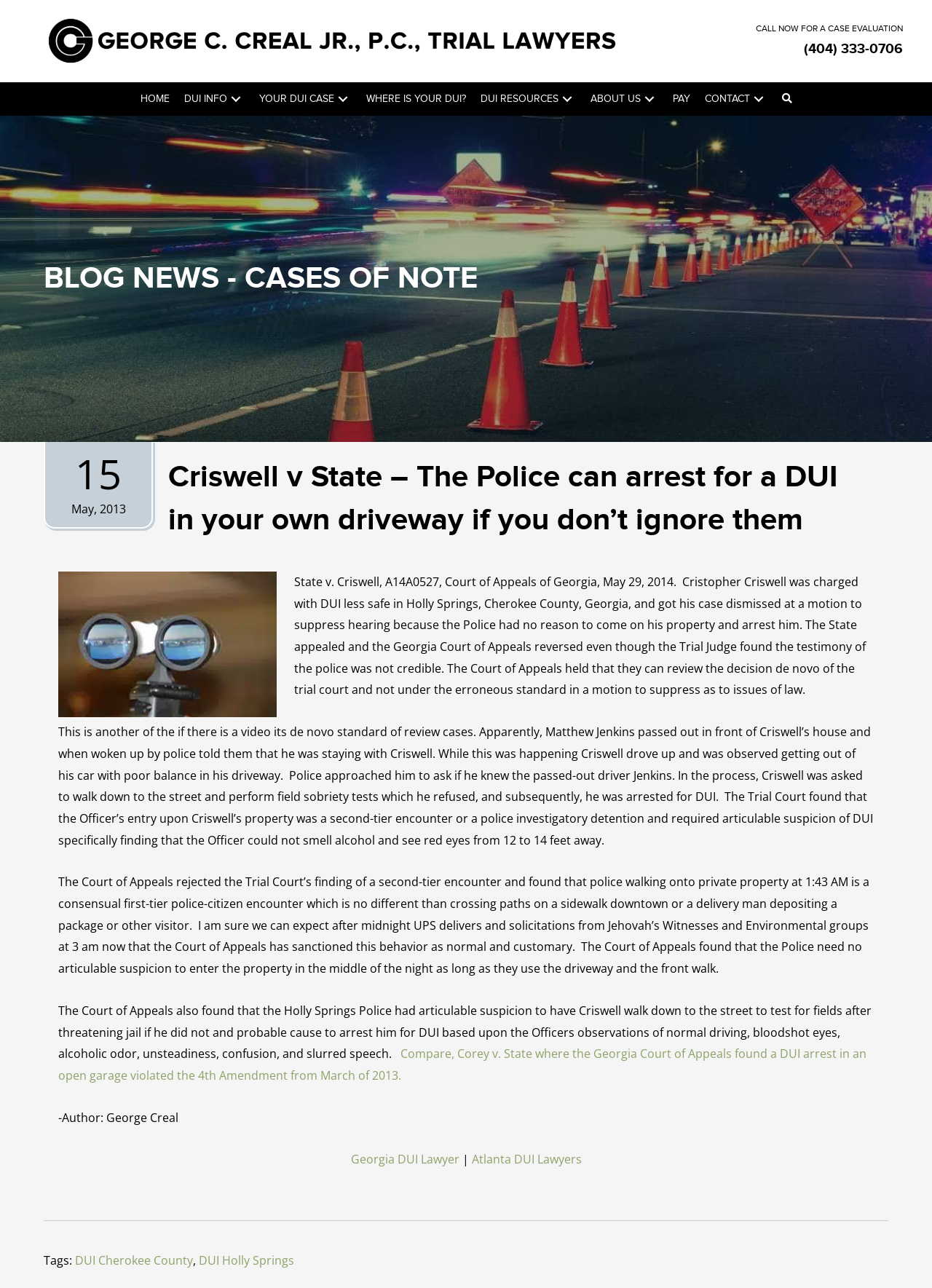Given the element description, predict the bounding box coordinates in the format (top-left x, top-left y, bottom-right x, bottom-right y). Make sure all values are between 0 and 1. Here is the element description: About Us

[0.625, 0.064, 0.714, 0.09]